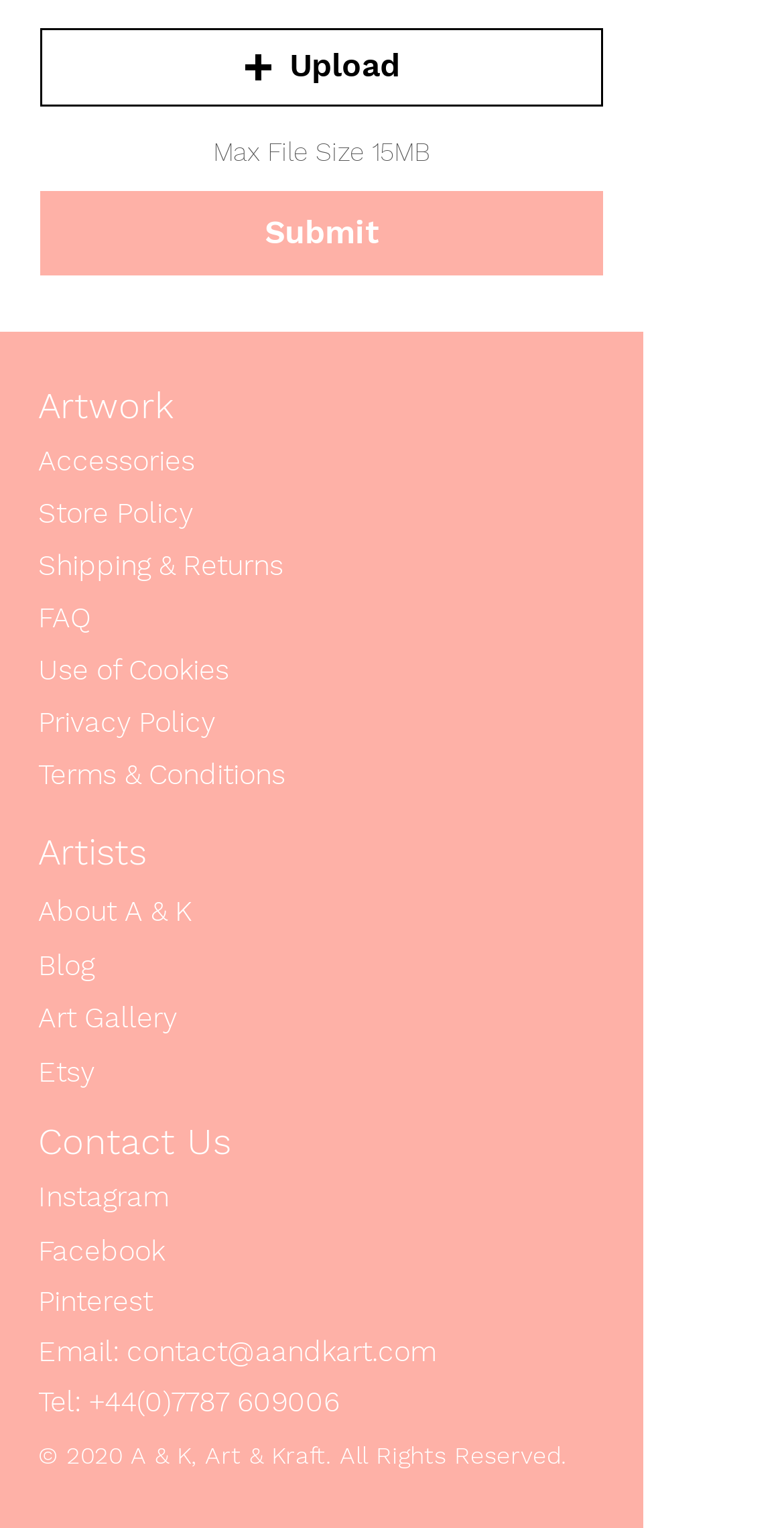Determine the bounding box for the UI element that matches this description: "Shipping & Returns".

[0.049, 0.359, 0.362, 0.38]